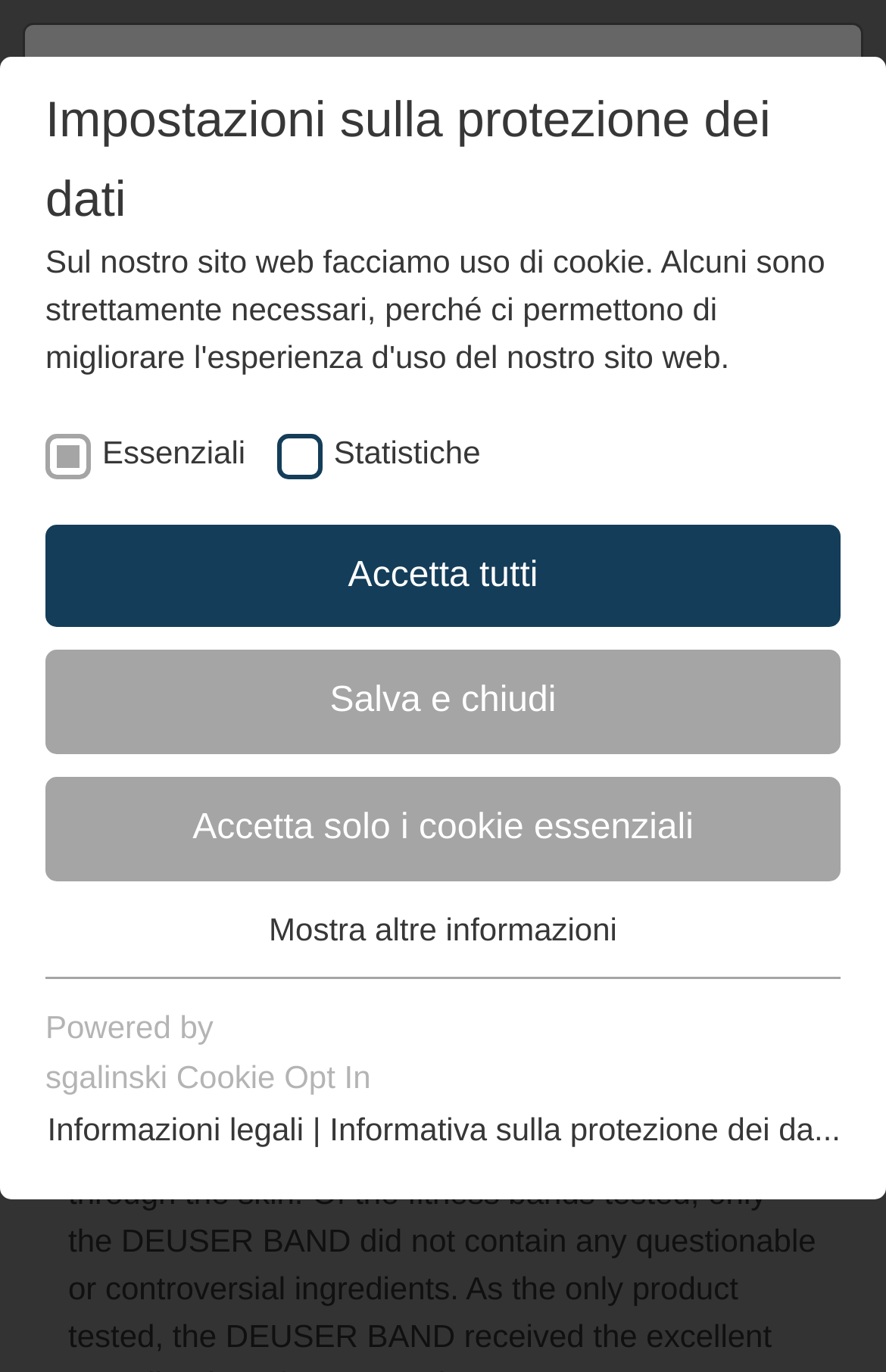Locate the bounding box coordinates of the region to be clicked to comply with the following instruction: "View the company information". The coordinates must be four float numbers between 0 and 1, in the form [left, top, right, bottom].

[0.587, 0.026, 0.921, 0.156]